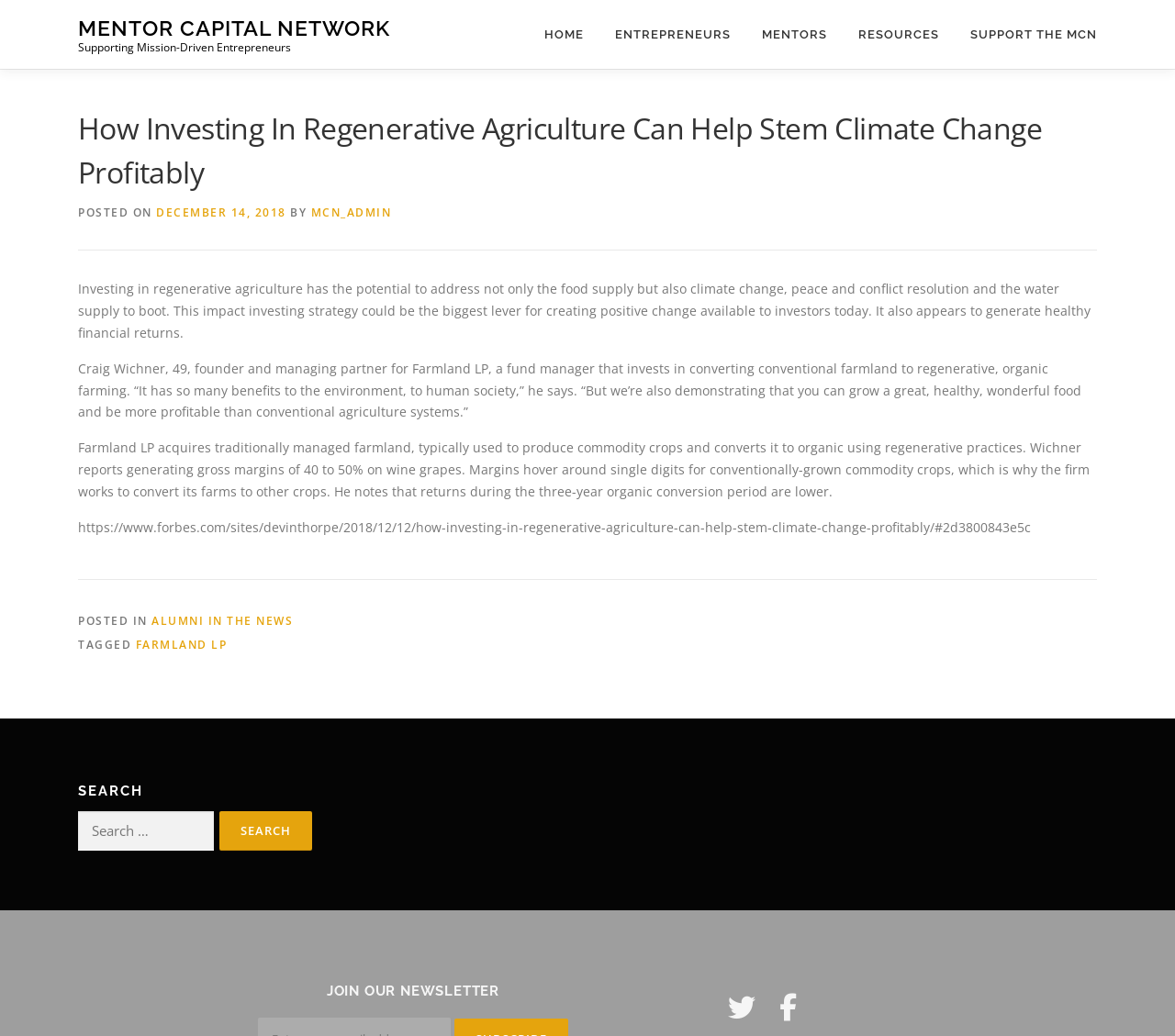Please identify the bounding box coordinates of the clickable region that I should interact with to perform the following instruction: "Click on the 'HOME' link". The coordinates should be expressed as four float numbers between 0 and 1, i.e., [left, top, right, bottom].

[0.45, 0.0, 0.51, 0.066]